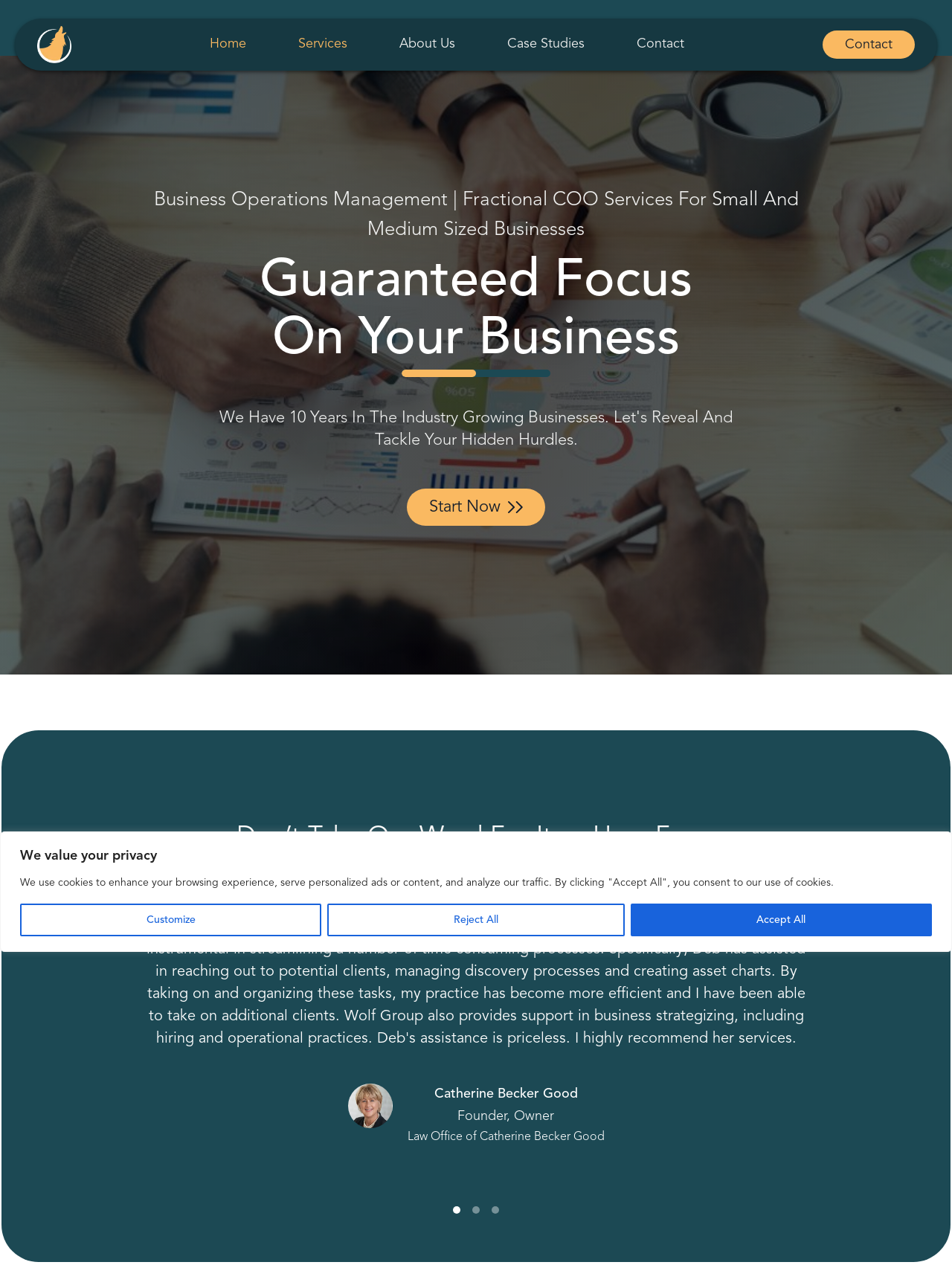Specify the bounding box coordinates of the element's area that should be clicked to execute the given instruction: "View the 'Contact' page". The coordinates should be four float numbers between 0 and 1, i.e., [left, top, right, bottom].

[0.669, 0.027, 0.719, 0.043]